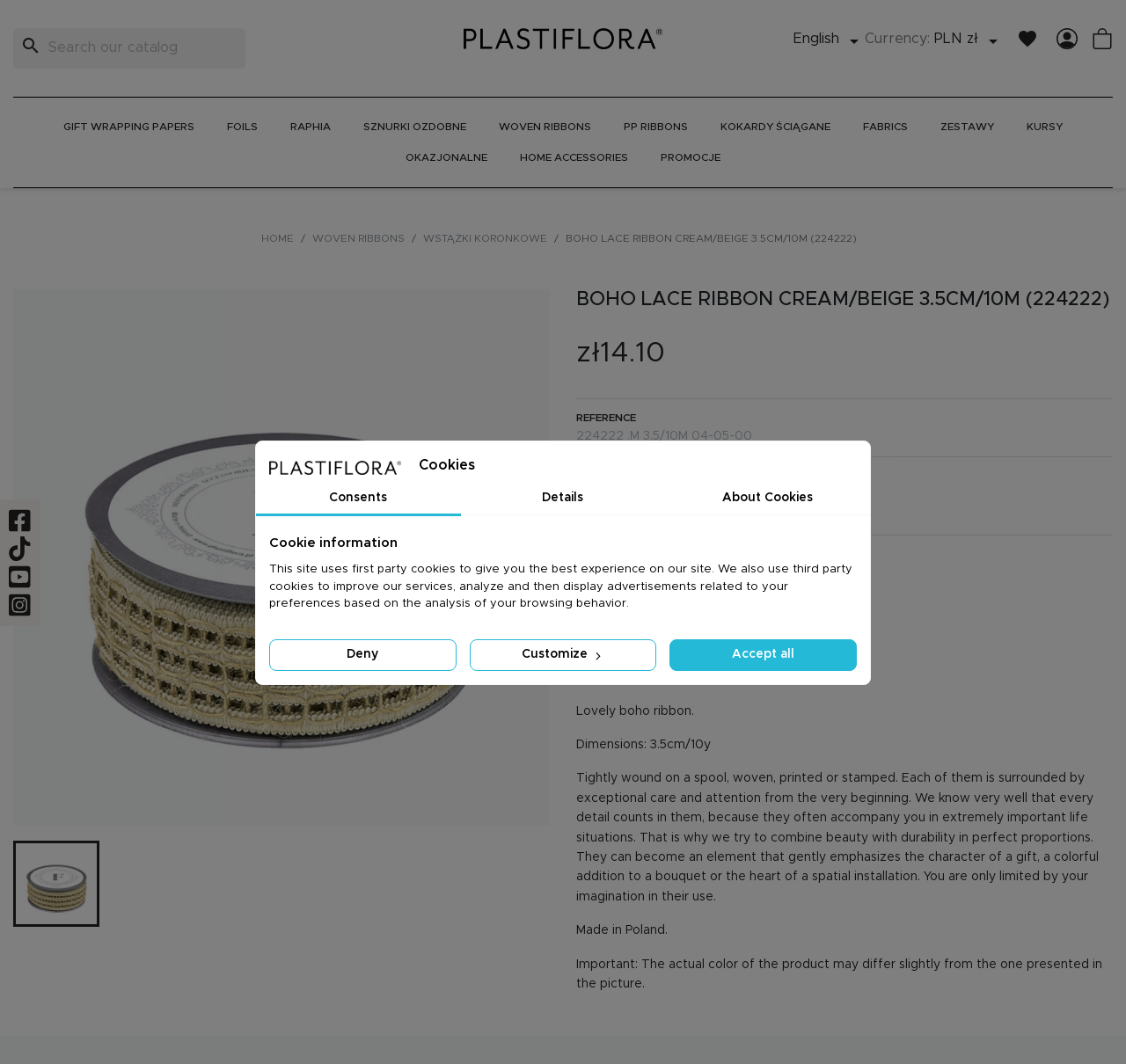Please provide the bounding box coordinates for the UI element as described: "input value="1" aria-label="Quantity" name="qty" value="1"". The coordinates must be four floats between 0 and 1, represented as [left, top, right, bottom].

[0.512, 0.542, 0.549, 0.579]